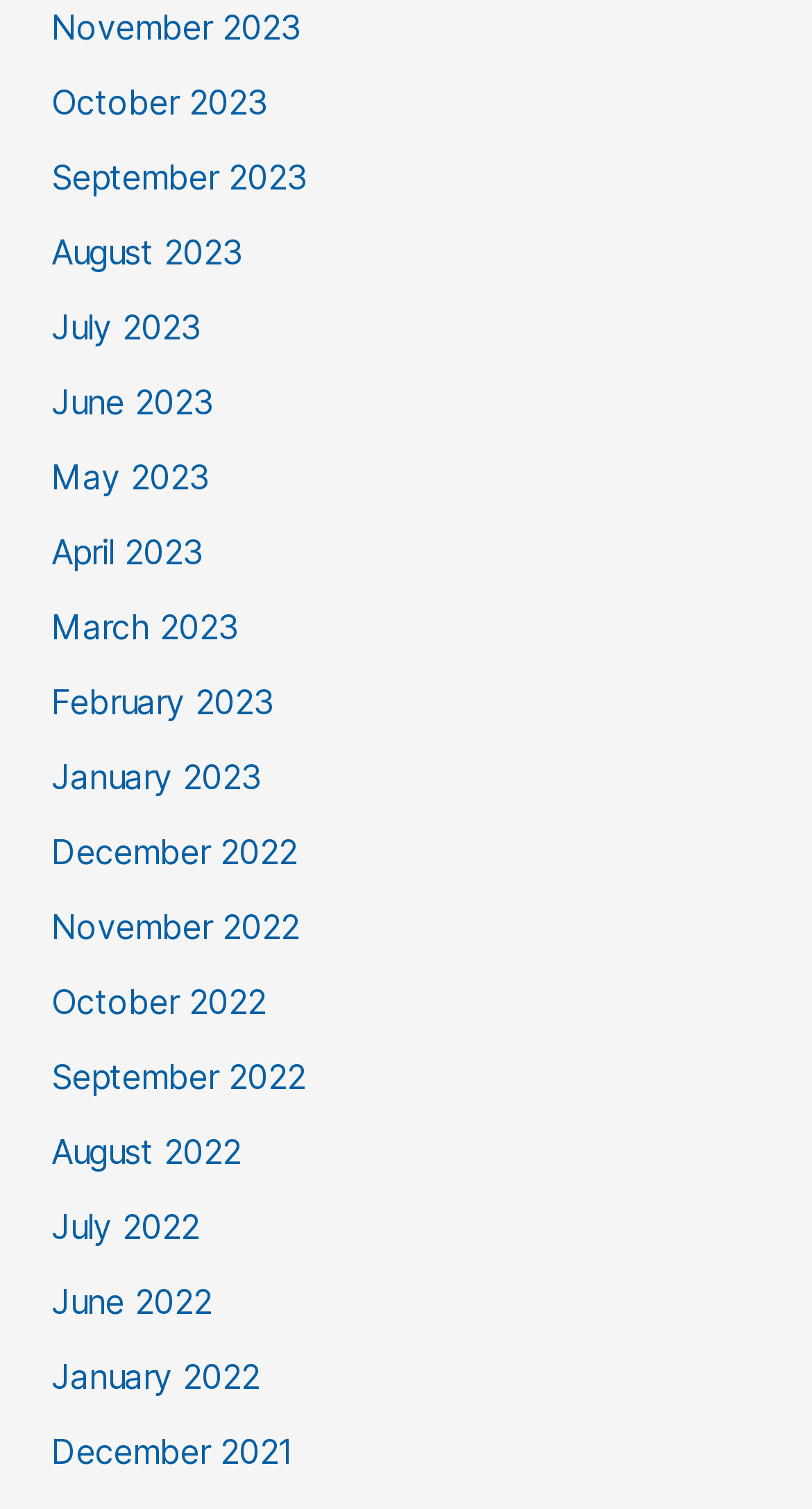Identify the bounding box coordinates of the area that should be clicked in order to complete the given instruction: "View January 2022". The bounding box coordinates should be four float numbers between 0 and 1, i.e., [left, top, right, bottom].

[0.063, 0.898, 0.32, 0.926]